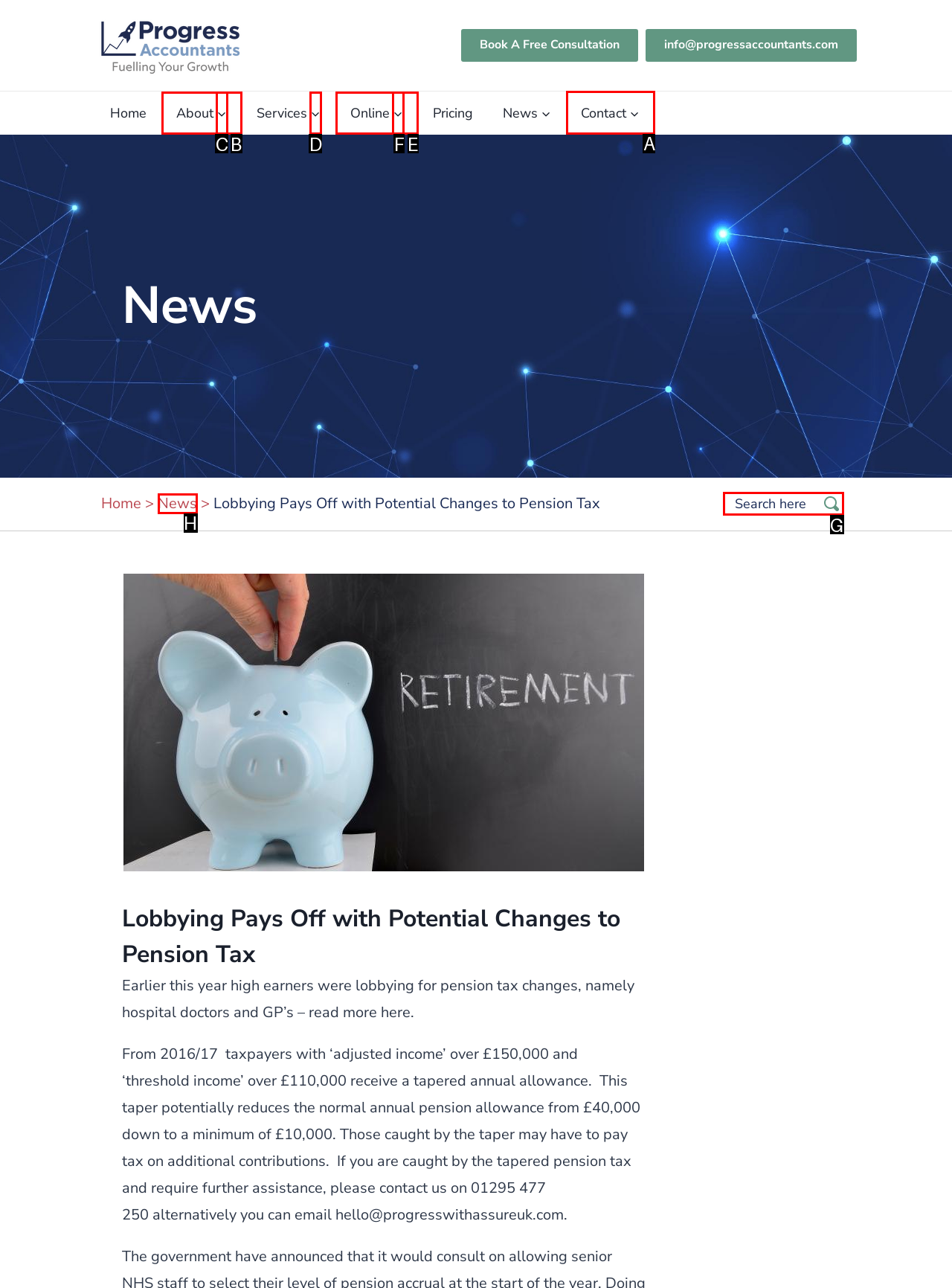To complete the instruction: Click on the 'Contact' link in the primary navigation, which HTML element should be clicked?
Respond with the option's letter from the provided choices.

A